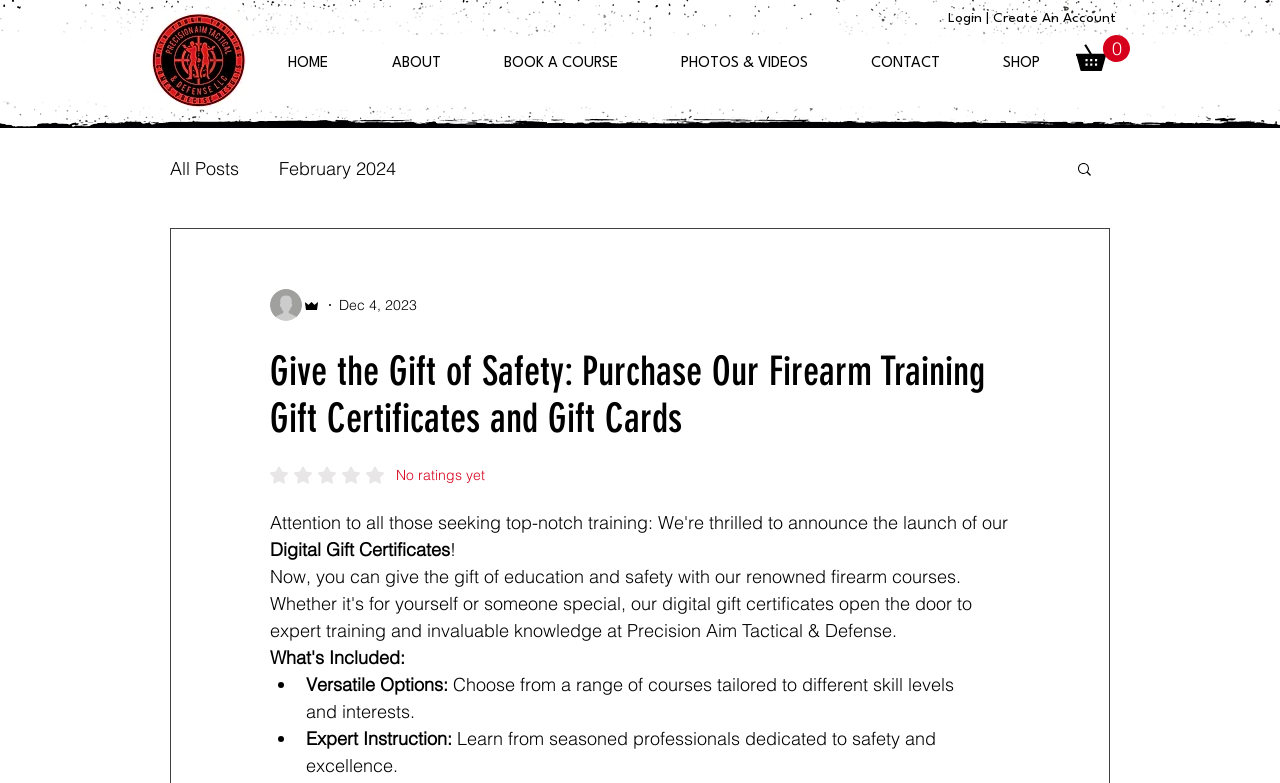Please specify the bounding box coordinates of the region to click in order to perform the following instruction: "Login or create an account".

[0.73, 0.002, 0.883, 0.044]